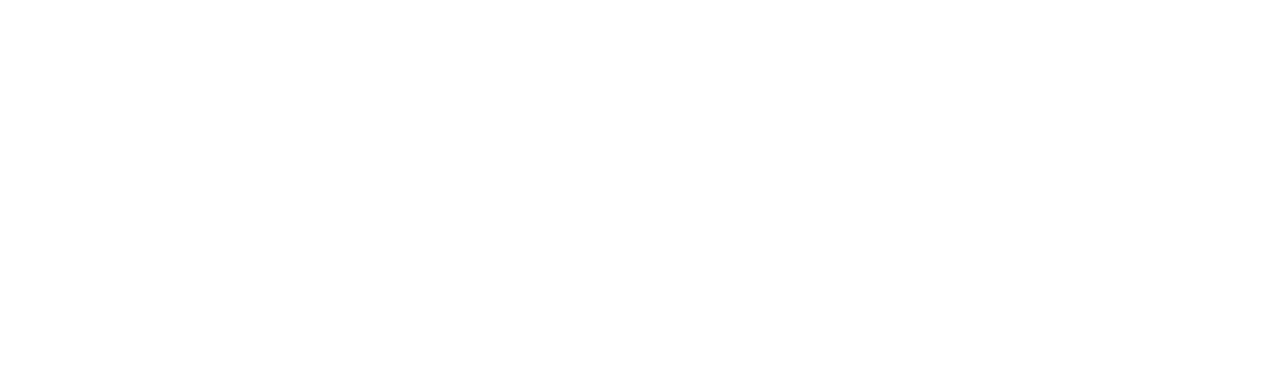What is the text on the search button?
Can you offer a detailed and complete answer to this question?

The search button has a text 'Search', which is located next to the search textbox. The search button is used to submit the search query.